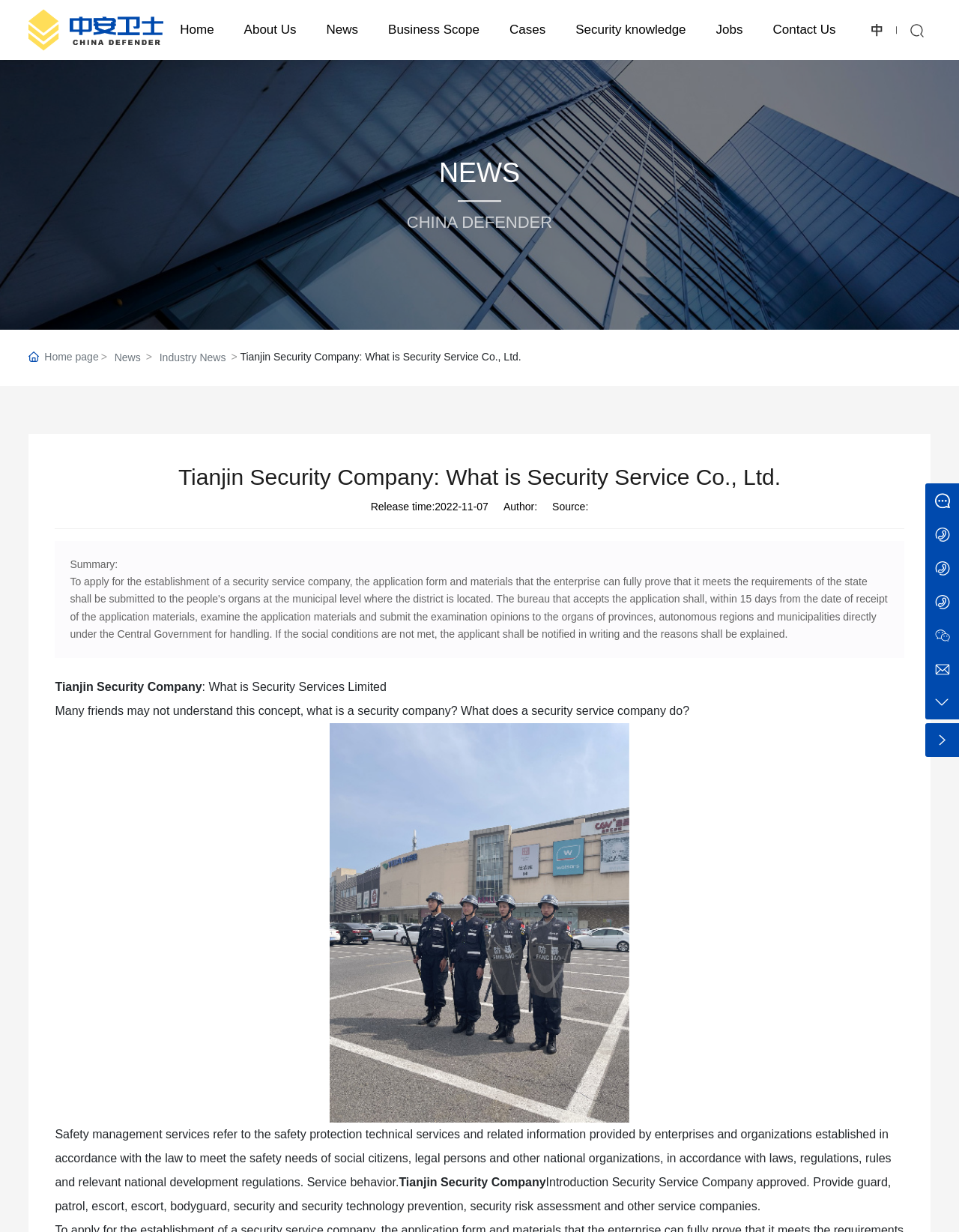Use a single word or phrase to answer the question:
What is the name of the security company?

Tianjin Security Company